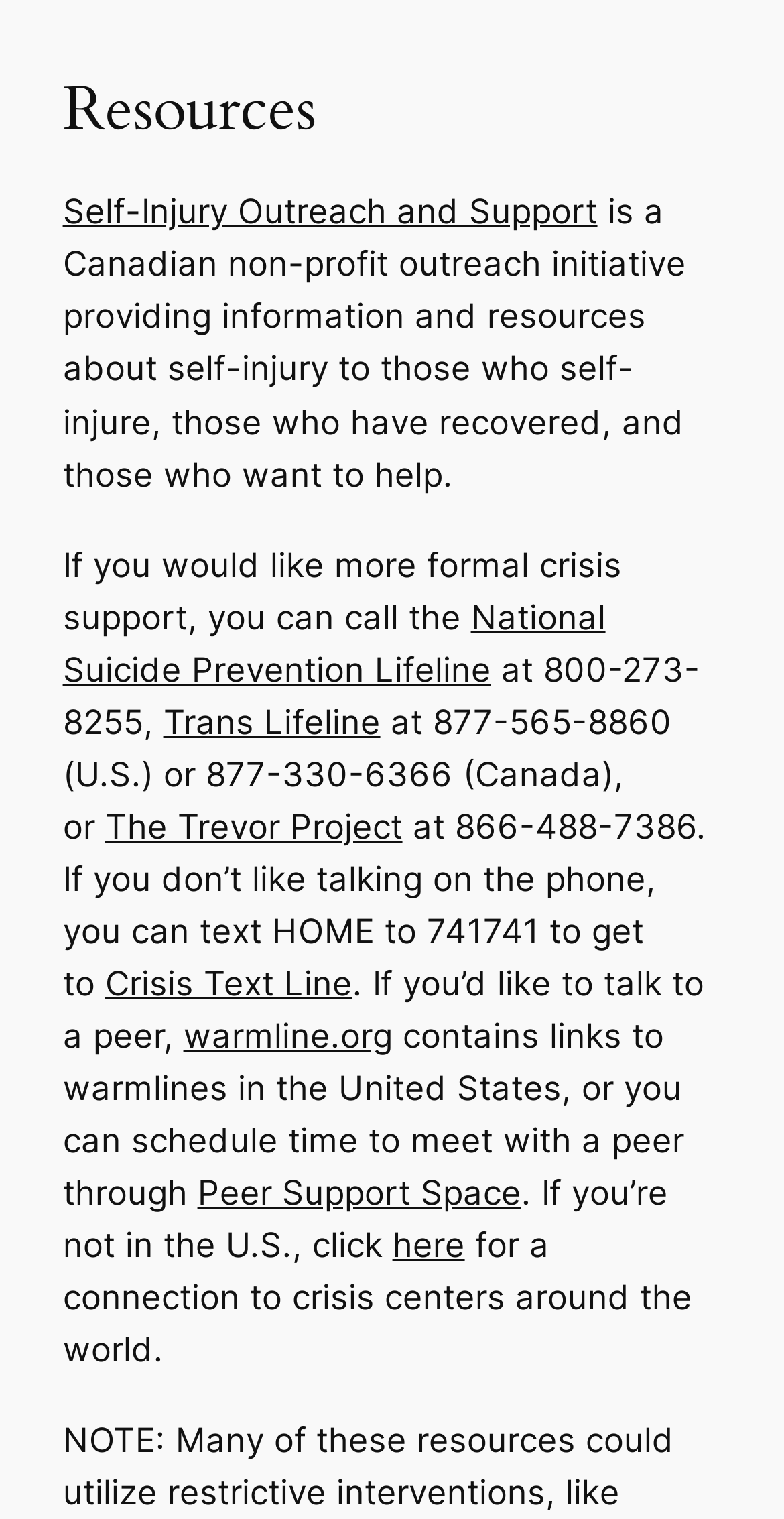What is the name of the Canadian non-profit initiative?
Look at the image and respond with a one-word or short-phrase answer.

Self-Injury Outreach and Support